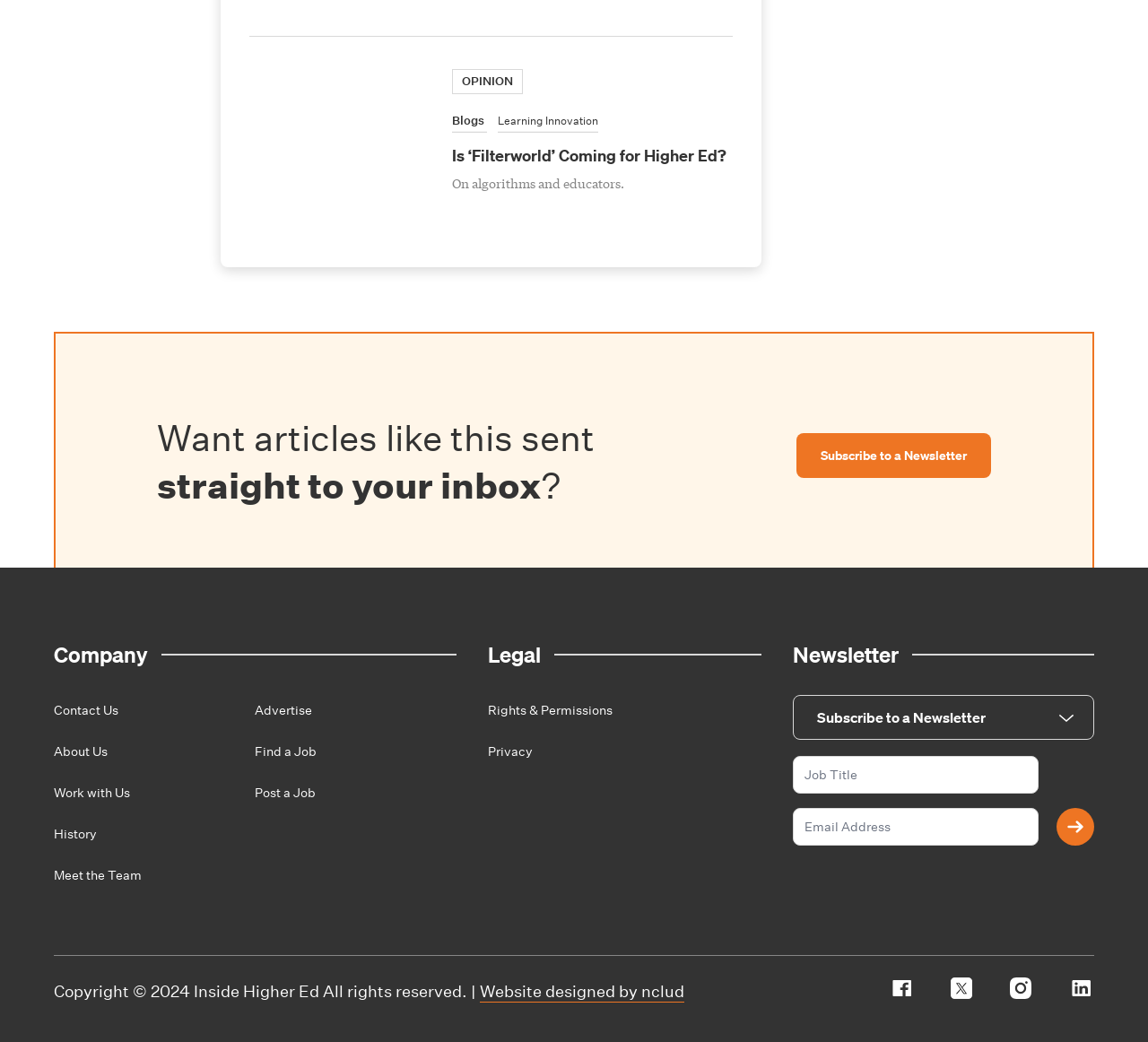Predict the bounding box coordinates of the UI element that matches this description: "parent_node: OPINION". The coordinates should be in the format [left, top, right, bottom] with each value between 0 and 1.

[0.217, 0.079, 0.367, 0.189]